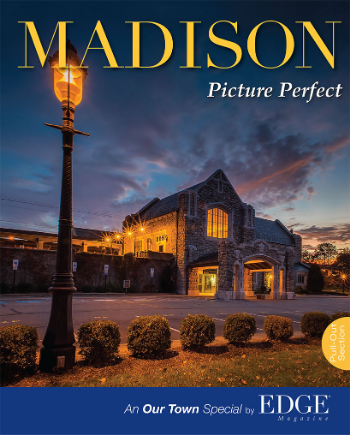Offer a detailed narrative of the image's content.

The image features a picturesque evening scene of Madison, highlighted by a vintage street lamp casting a warm glow in the foreground. The beautifully lit architectural structure on the right, with its stone facade and large windows, emphasizes the town's charm and character. Above this serene setting, the title "MADISON" is prominently displayed in bold, golden letters, complemented by the tagline "Picture Perfect," suggesting that this captures a quintessential view of the town. This visual serves as a promotional piece for an “Our Town Special” edition by EDGE Magazine, inviting readers to explore the beauty and allure of Madison.